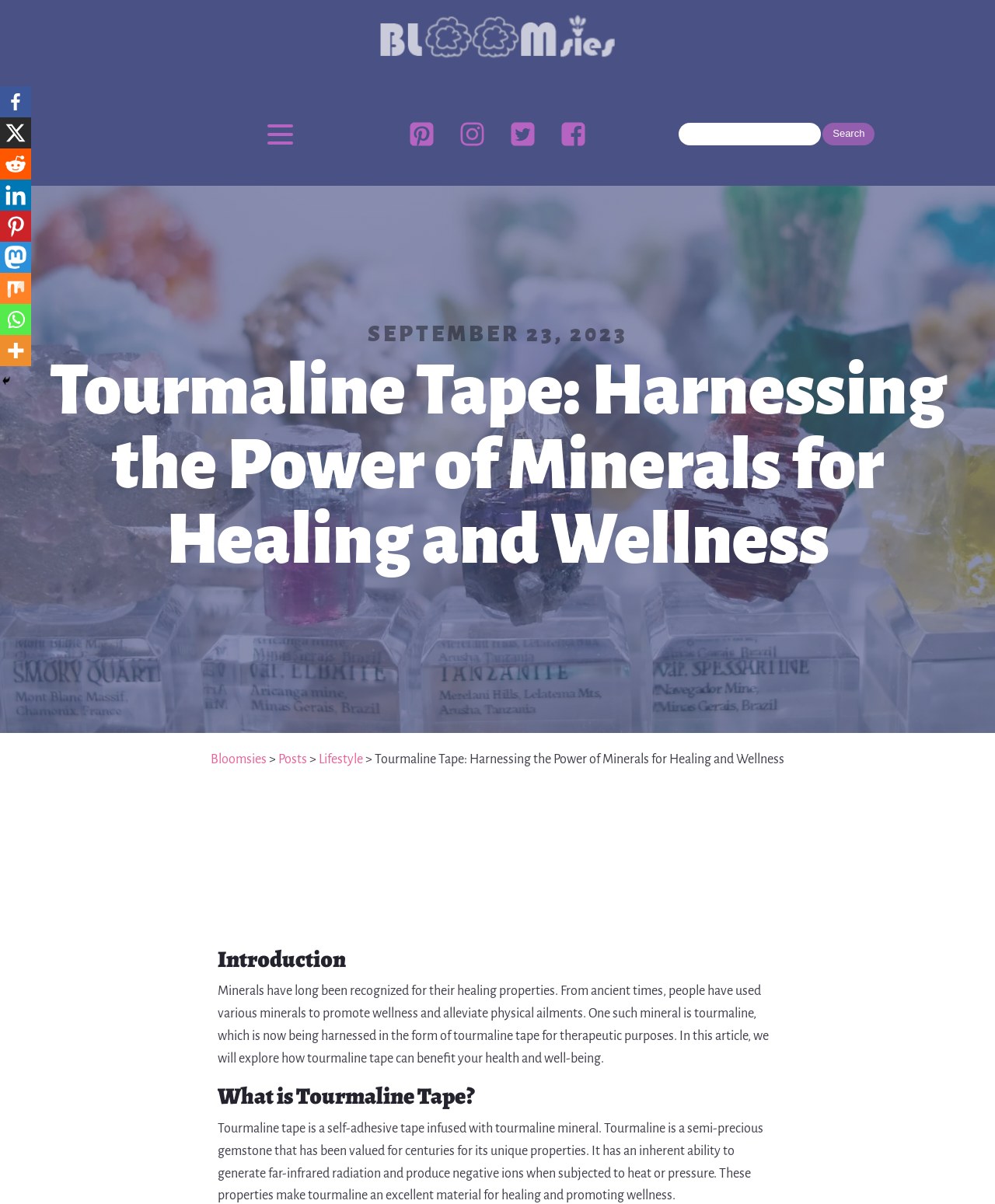Could you specify the bounding box coordinates for the clickable section to complete the following instruction: "Learn more about Global minds meet to improve education in the bush"?

None